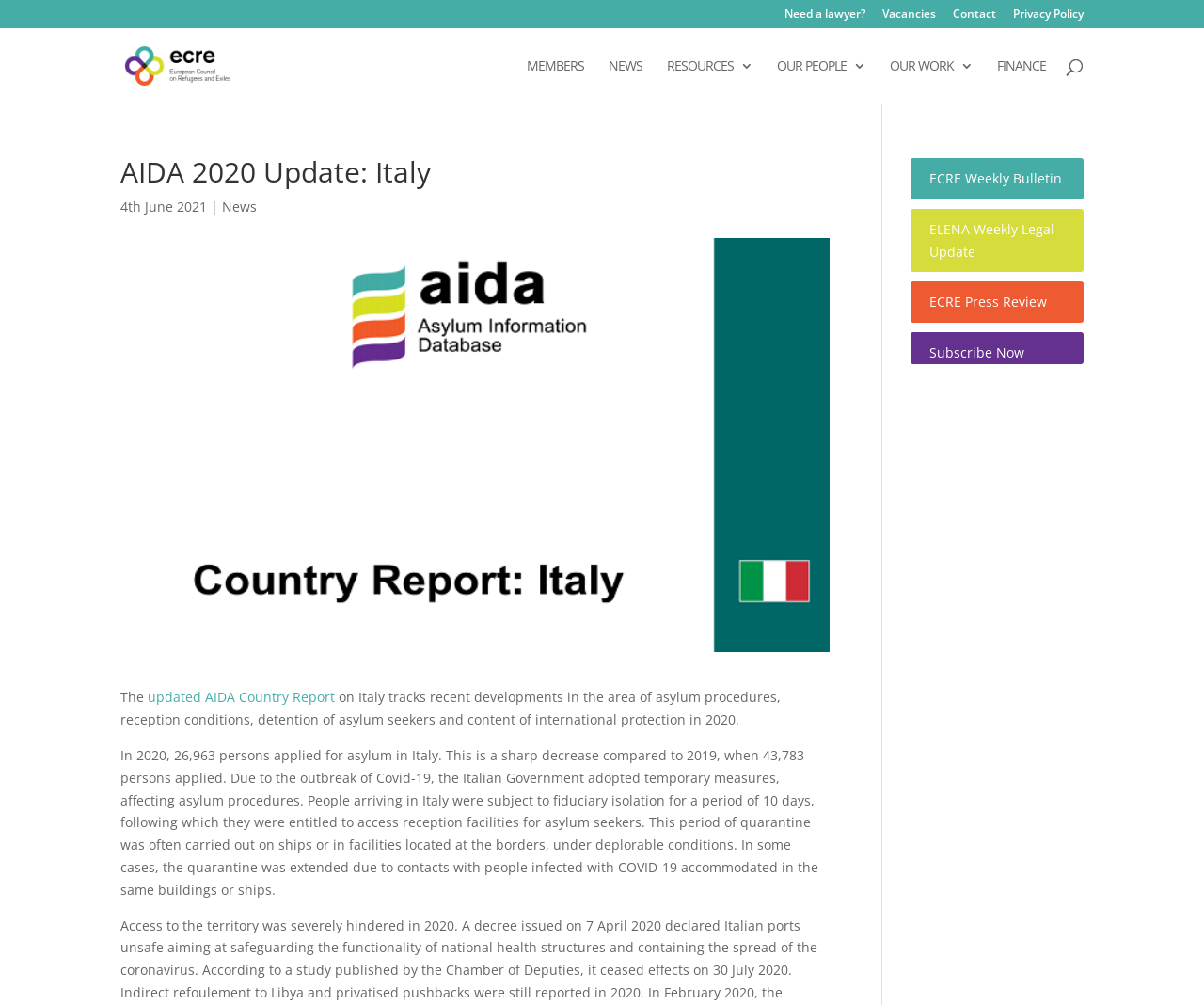Determine the bounding box coordinates of the clickable element necessary to fulfill the instruction: "Read the AIDA 2020 Update: Italy". Provide the coordinates as four float numbers within the 0 to 1 range, i.e., [left, top, right, bottom].

[0.1, 0.157, 0.689, 0.195]